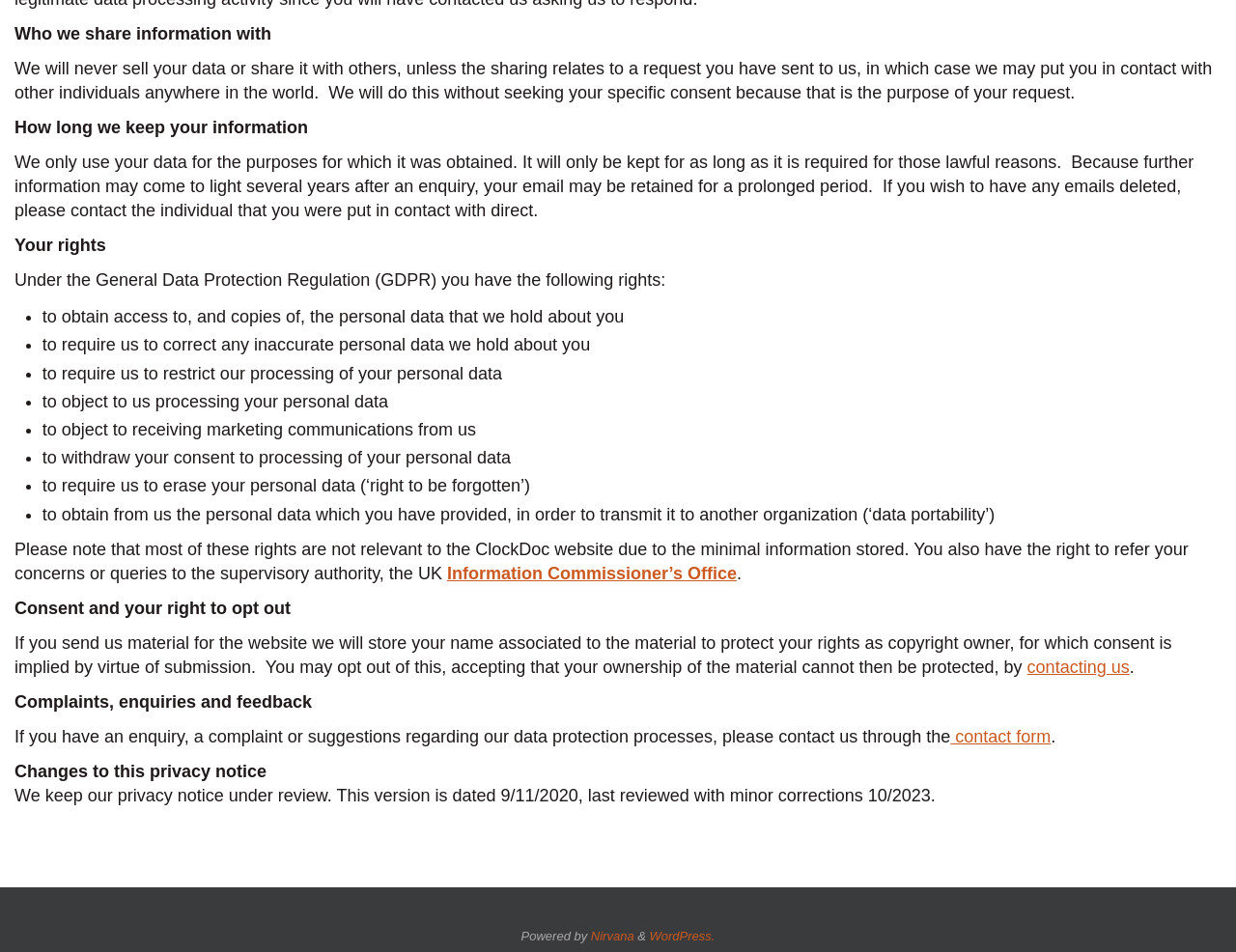Determine the bounding box for the UI element as described: "contacting us". The coordinates should be represented as four float numbers between 0 and 1, formatted as [left, top, right, bottom].

[0.831, 0.691, 0.914, 0.711]